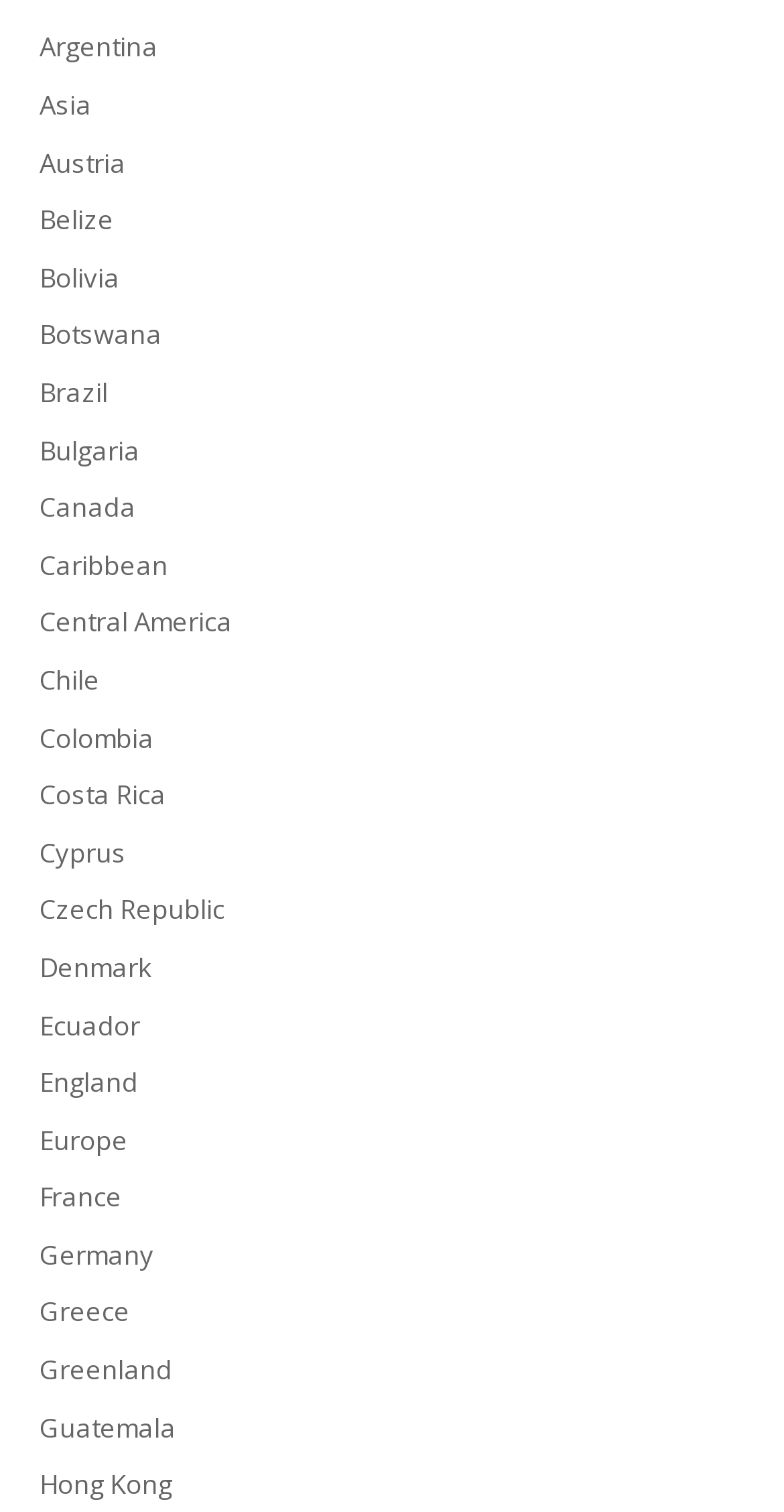Given the element description "Asia" in the screenshot, predict the bounding box coordinates of that UI element.

[0.05, 0.057, 0.117, 0.081]